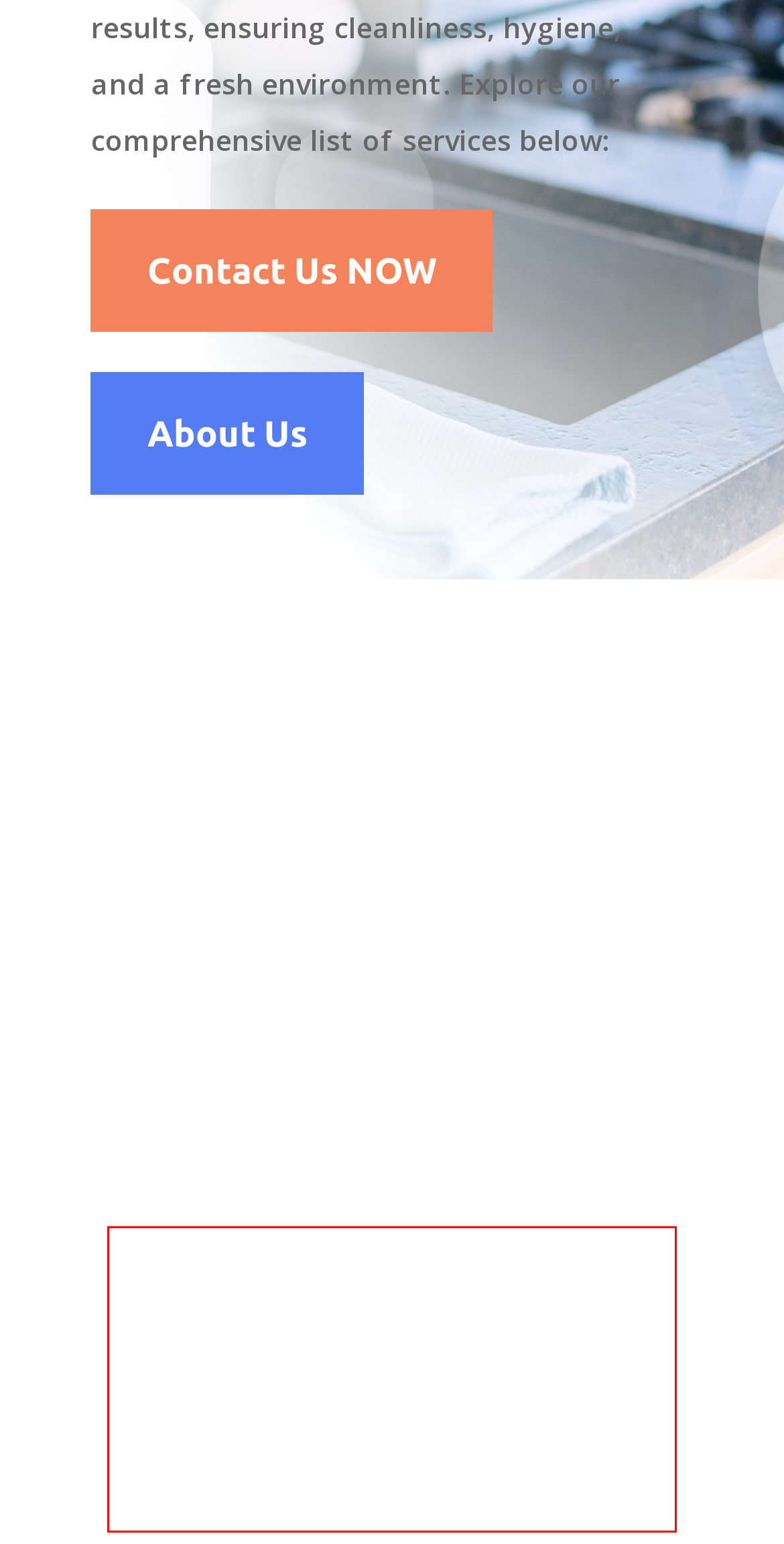You are given a screenshot showing a webpage with a red bounding box. Perform OCR to capture the text within the red bounding box.

Our commercial cleaning services are tailored to your business requirements, creating a clean and inviting atmosphere that leaves a positive impression on your clients and employees.